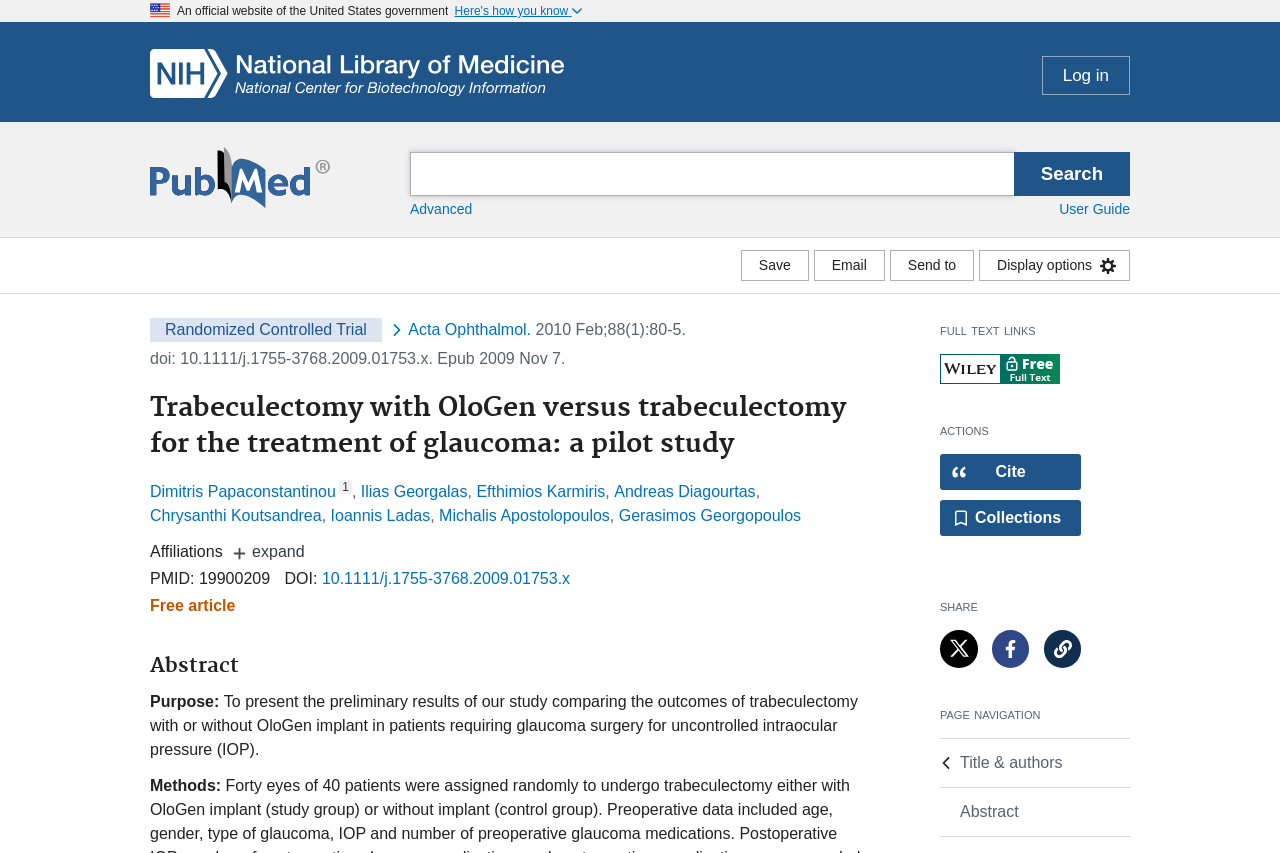Can you find the bounding box coordinates for the element to click on to achieve the instruction: "View the abstract"?

[0.117, 0.766, 0.68, 0.795]